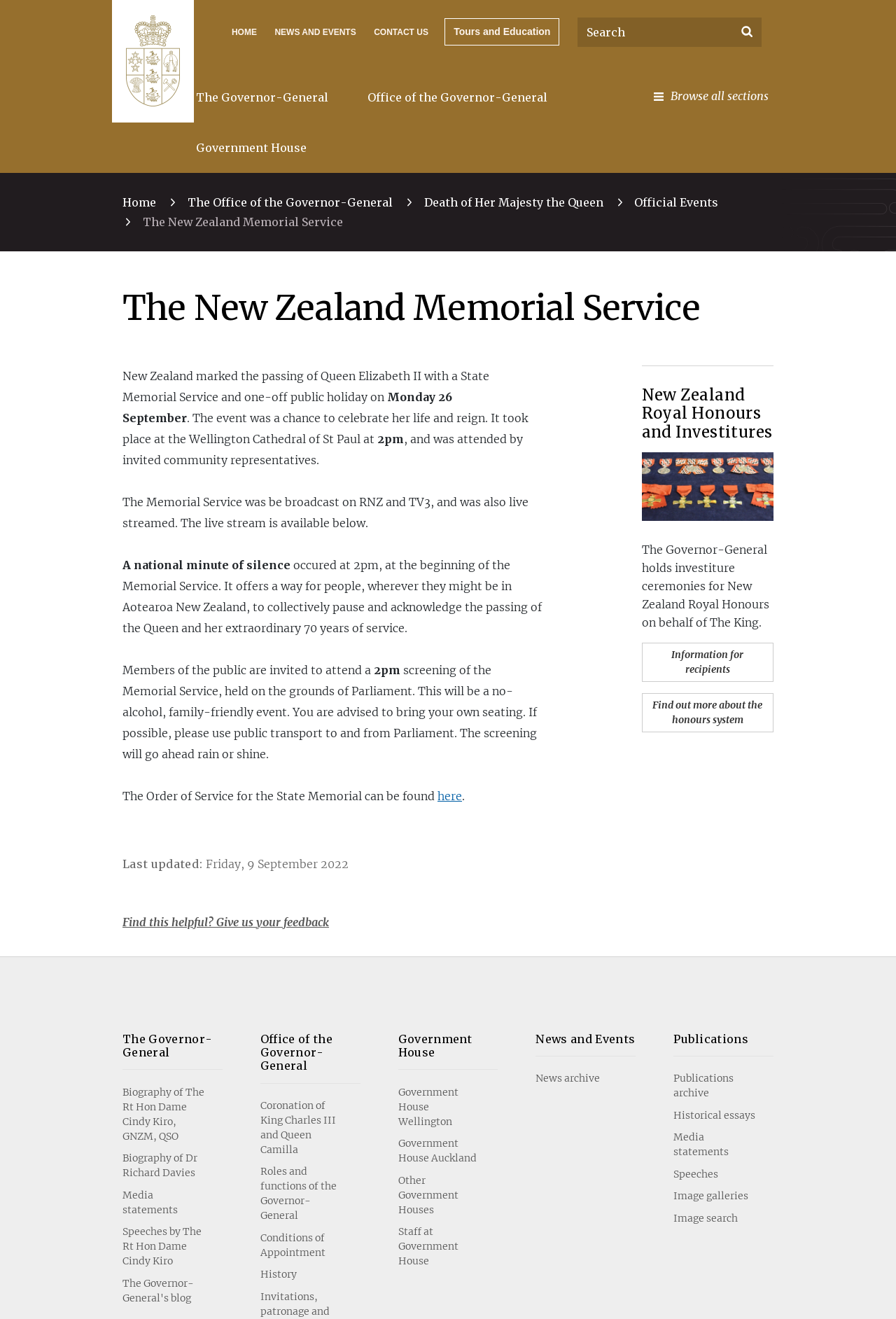Where was the Memorial Service held? Using the information from the screenshot, answer with a single word or phrase.

Wellington Cathedral of St Paul